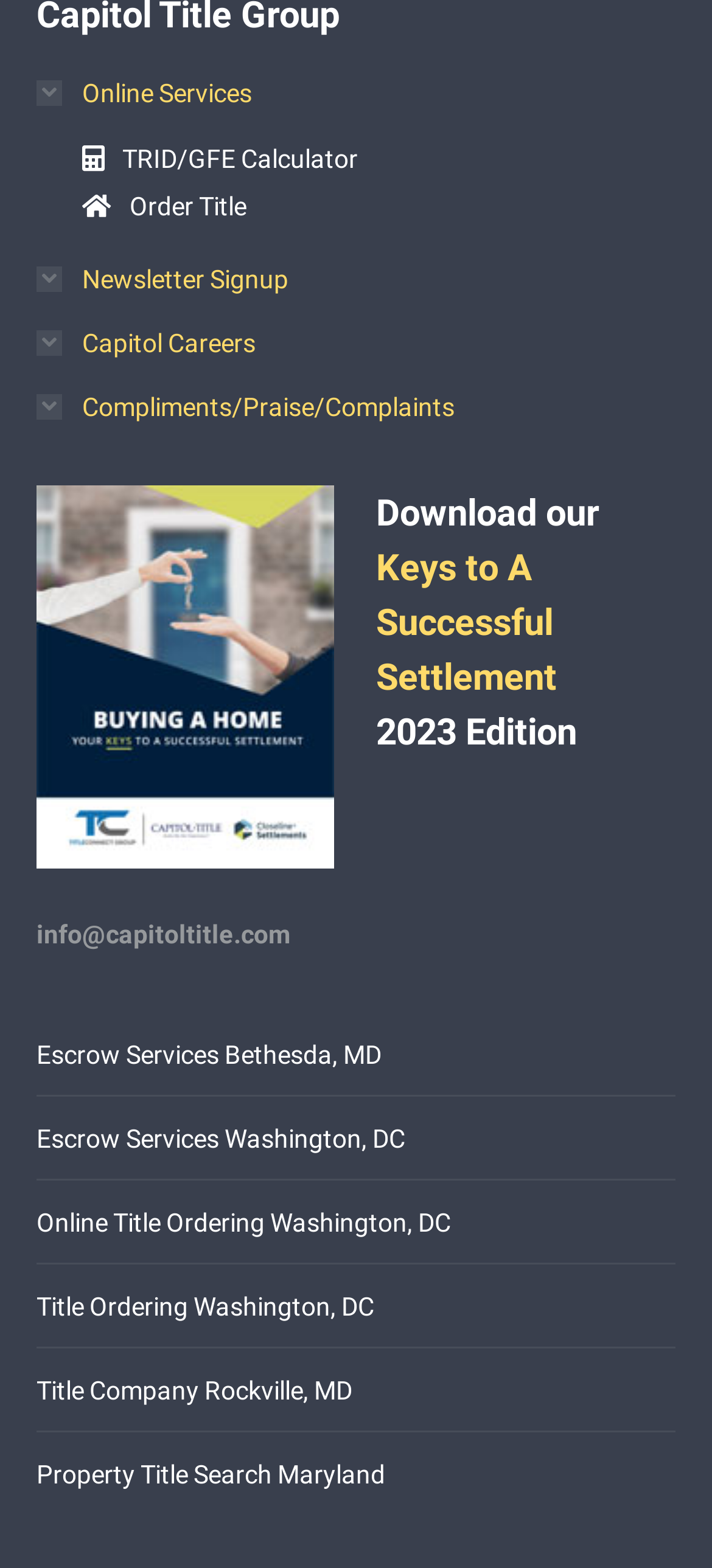How many links are there under the 'Root Element'?
Provide a one-word or short-phrase answer based on the image.

13